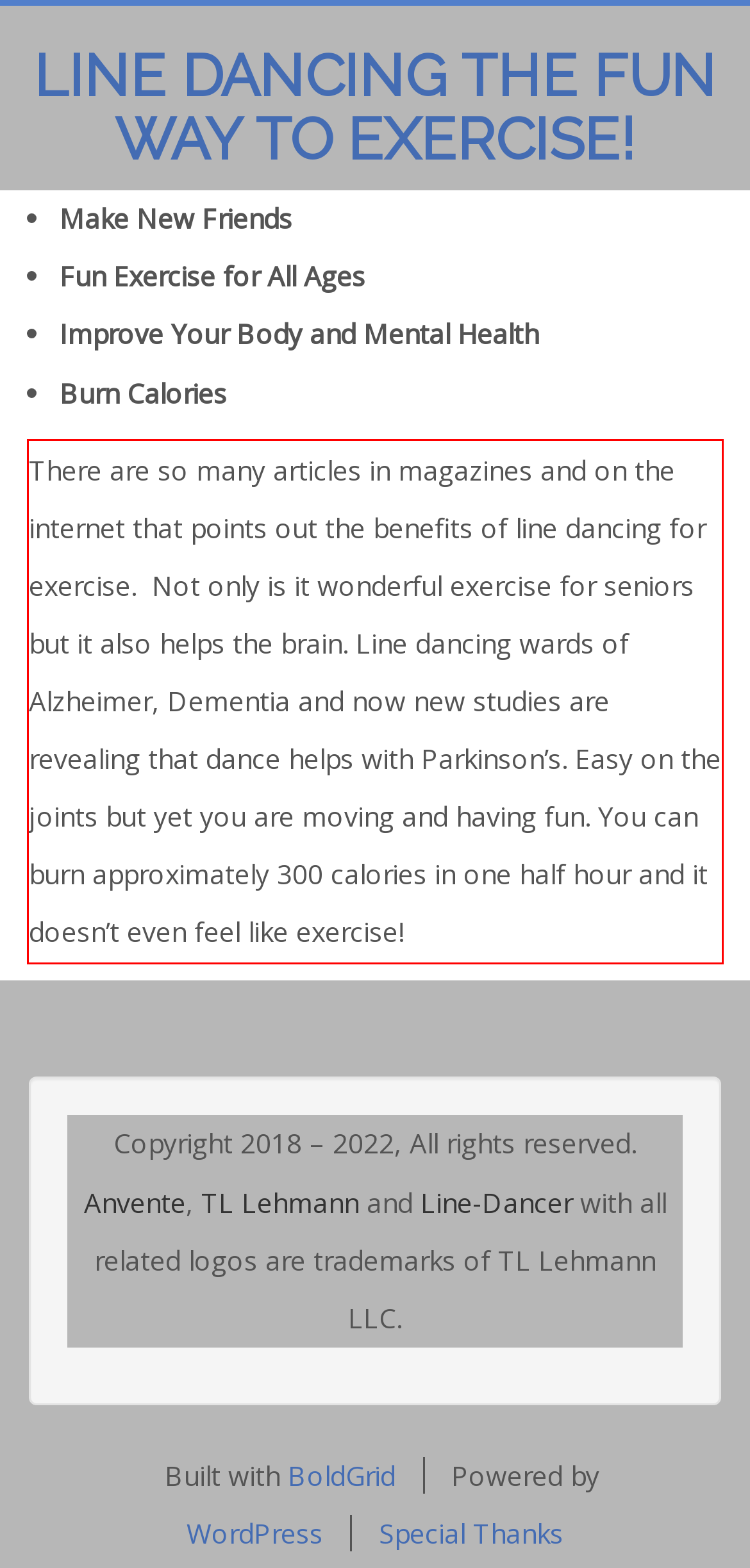You are provided with a screenshot of a webpage that includes a red bounding box. Extract and generate the text content found within the red bounding box.

There are so many articles in magazines and on the internet that points out the benefits of line dancing for exercise. Not only is it wonderful exercise for seniors but it also helps the brain. Line dancing wards of Alzheimer, Dementia and now new studies are revealing that dance helps with Parkinson’s. Easy on the joints but yet you are moving and having fun. You can burn approximately 300 calories in one half hour and it doesn’t even feel like exercise!